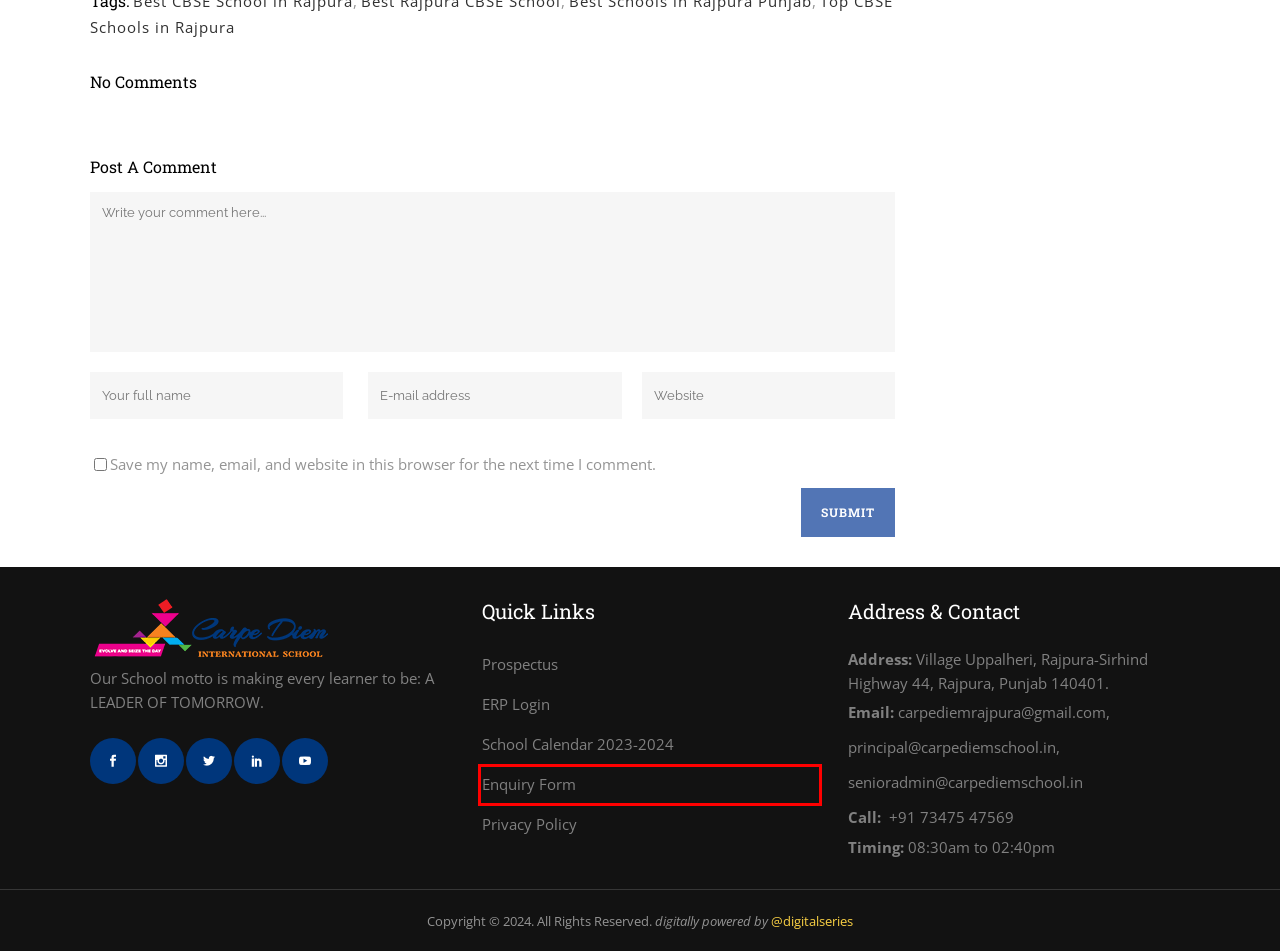You are provided with a screenshot of a webpage where a red rectangle bounding box surrounds an element. Choose the description that best matches the new webpage after clicking the element in the red bounding box. Here are the choices:
A. Enquiry Form | Best Rajpura CBSE Schools
B. Top 10 Schools in Rajpura | Carpe Diem International School Photo Gallery
C. Unleashing Potential and Nurturing Excellence
D. Best Rajpura CBSE School Archives - Carpe Diem International School
E. Schools in Rajpura | Carpe Diem International School | Privacy Policy
F. Best Schools in Rajpura Punjab Archives - Carpe Diem International School
G. Contact Us | Best School in Rajpura
H. Top CBSE Schools in Rajpura Archives - Carpe Diem International School

A